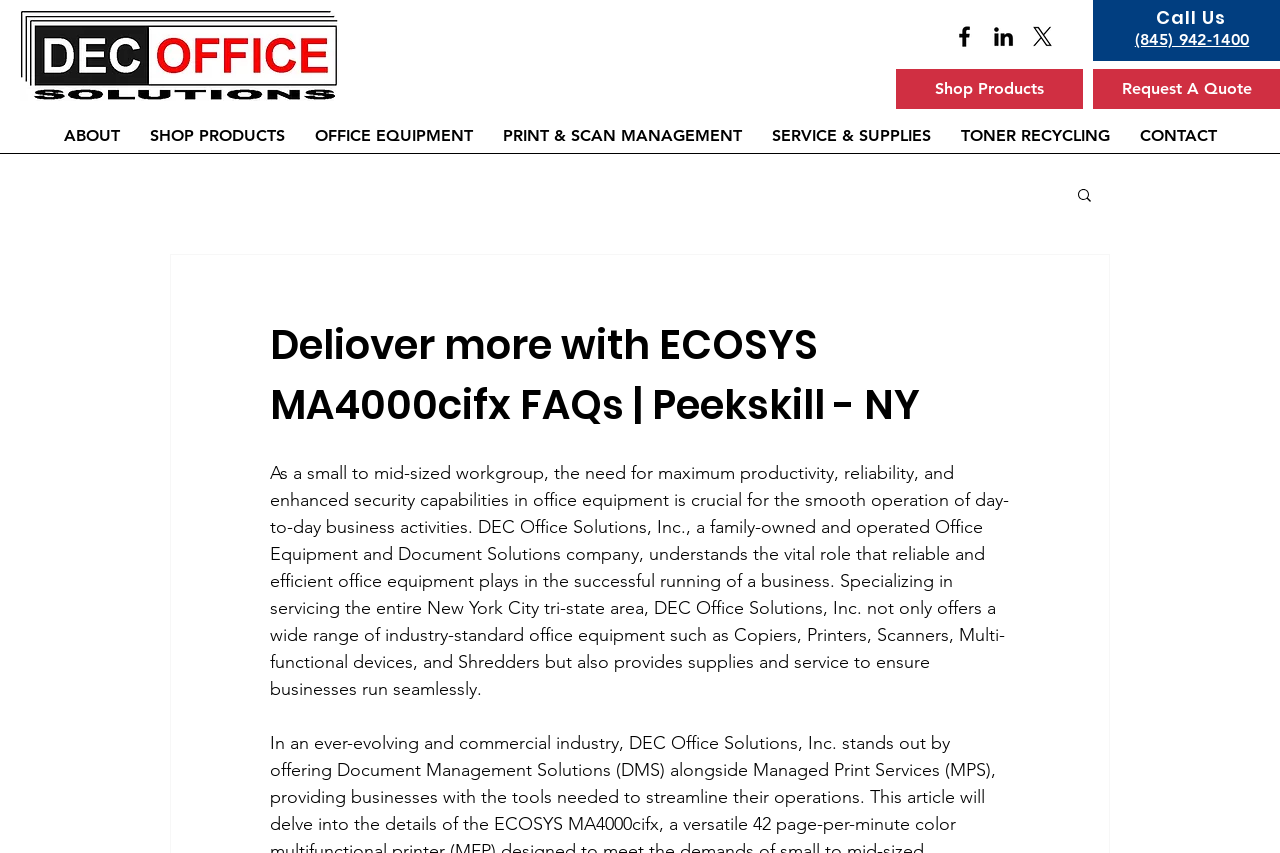Provide the bounding box coordinates of the section that needs to be clicked to accomplish the following instruction: "Go to the ABOUT page."

[0.038, 0.137, 0.105, 0.181]